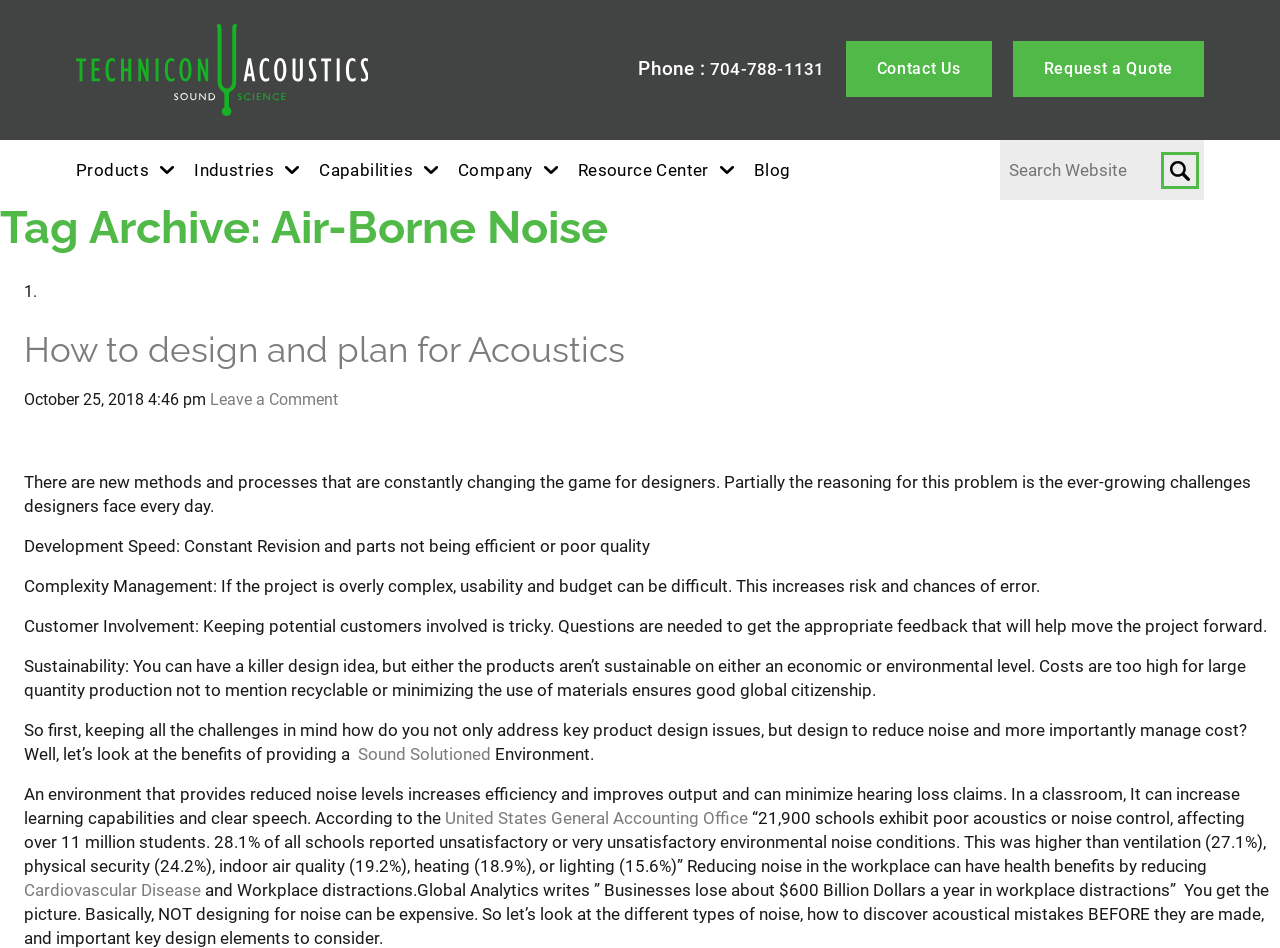Please reply with a single word or brief phrase to the question: 
What percentage of schools reported unsatisfactory or very unsatisfactory environmental noise conditions?

28.1%